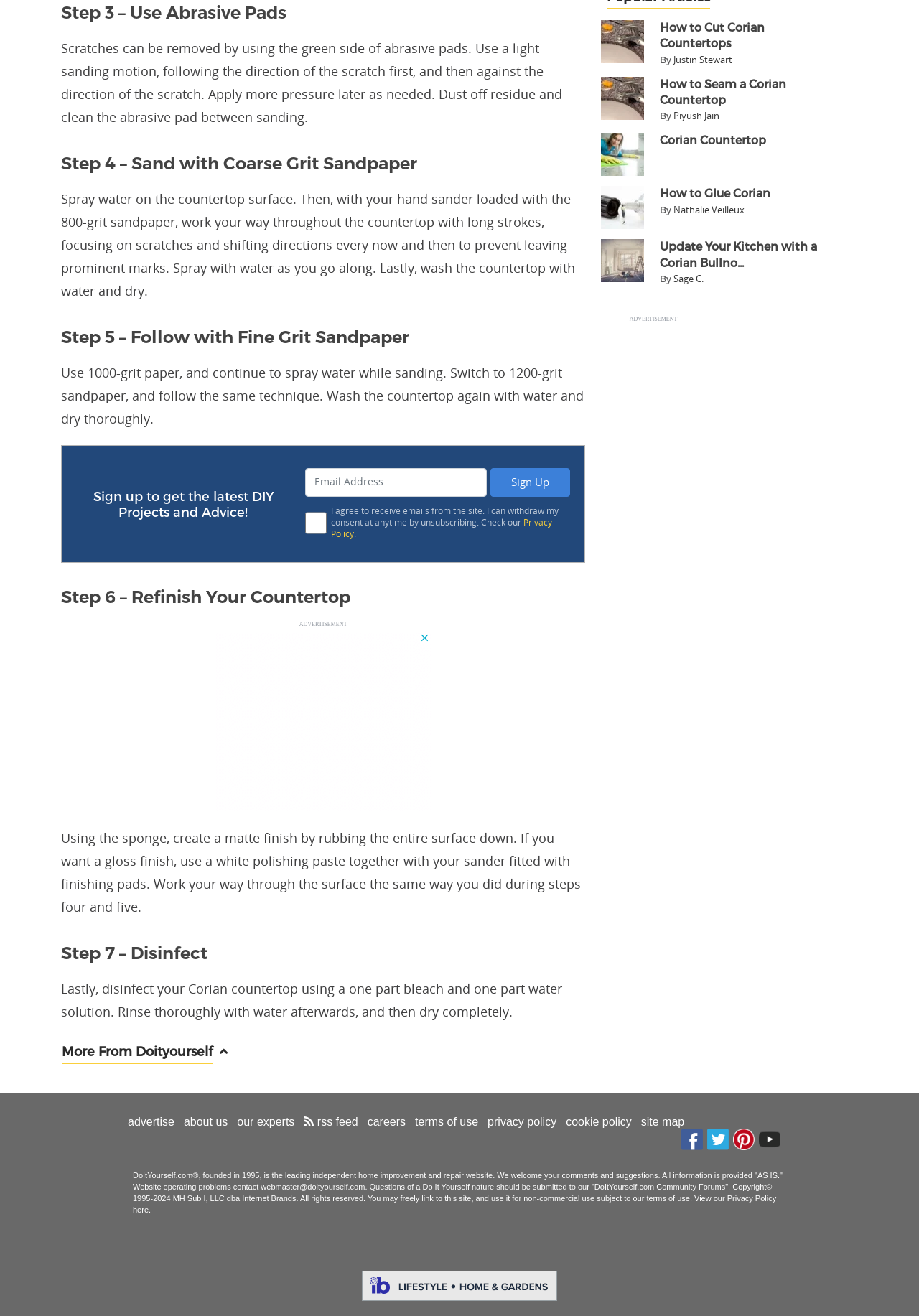What is the recommended solution for disinfecting a Corian countertop?
Based on the visual content, answer with a single word or a brief phrase.

One part bleach and one part water